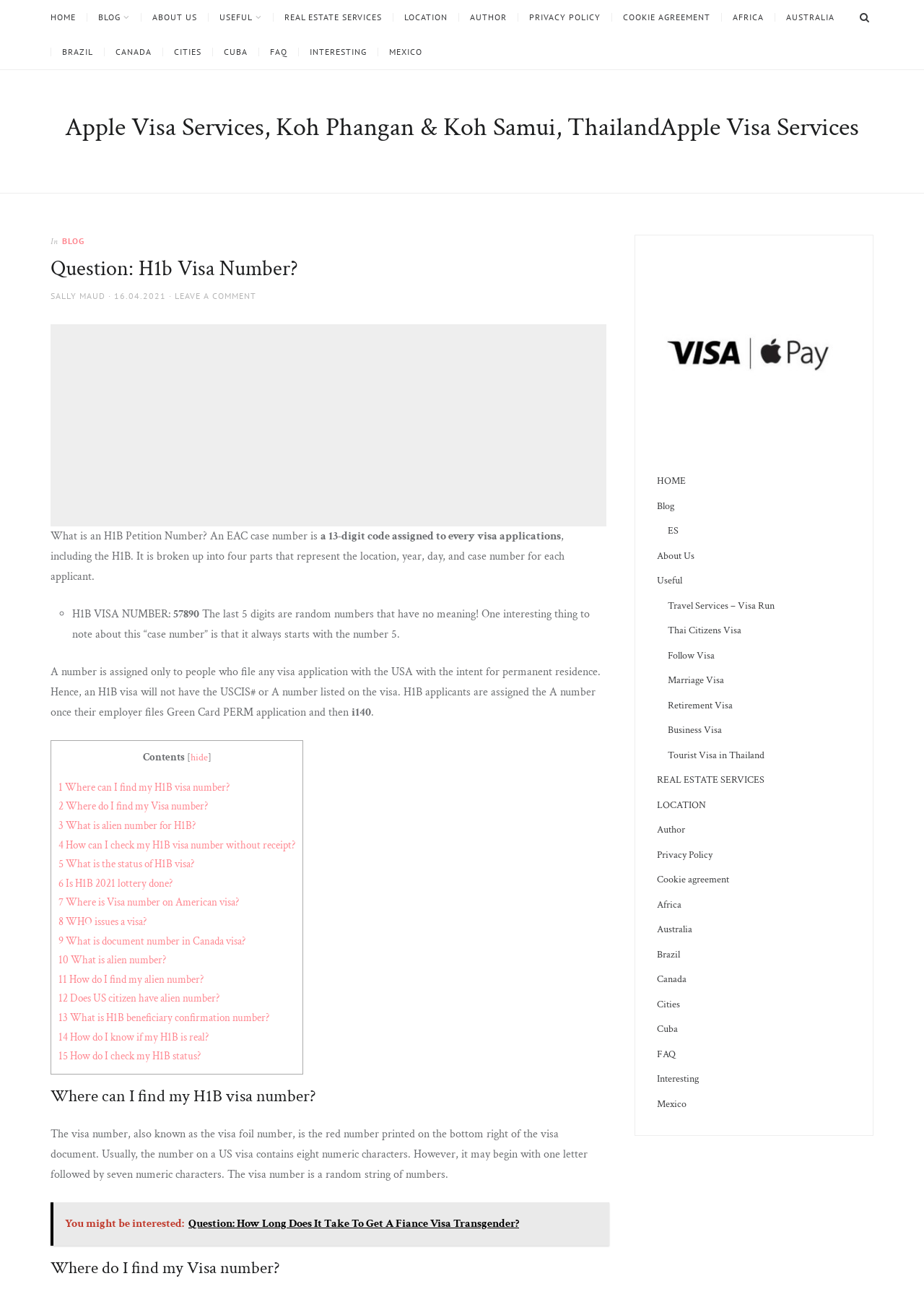What is the last 5 digits of an H1B visa number?
Based on the screenshot, answer the question with a single word or phrase.

random numbers